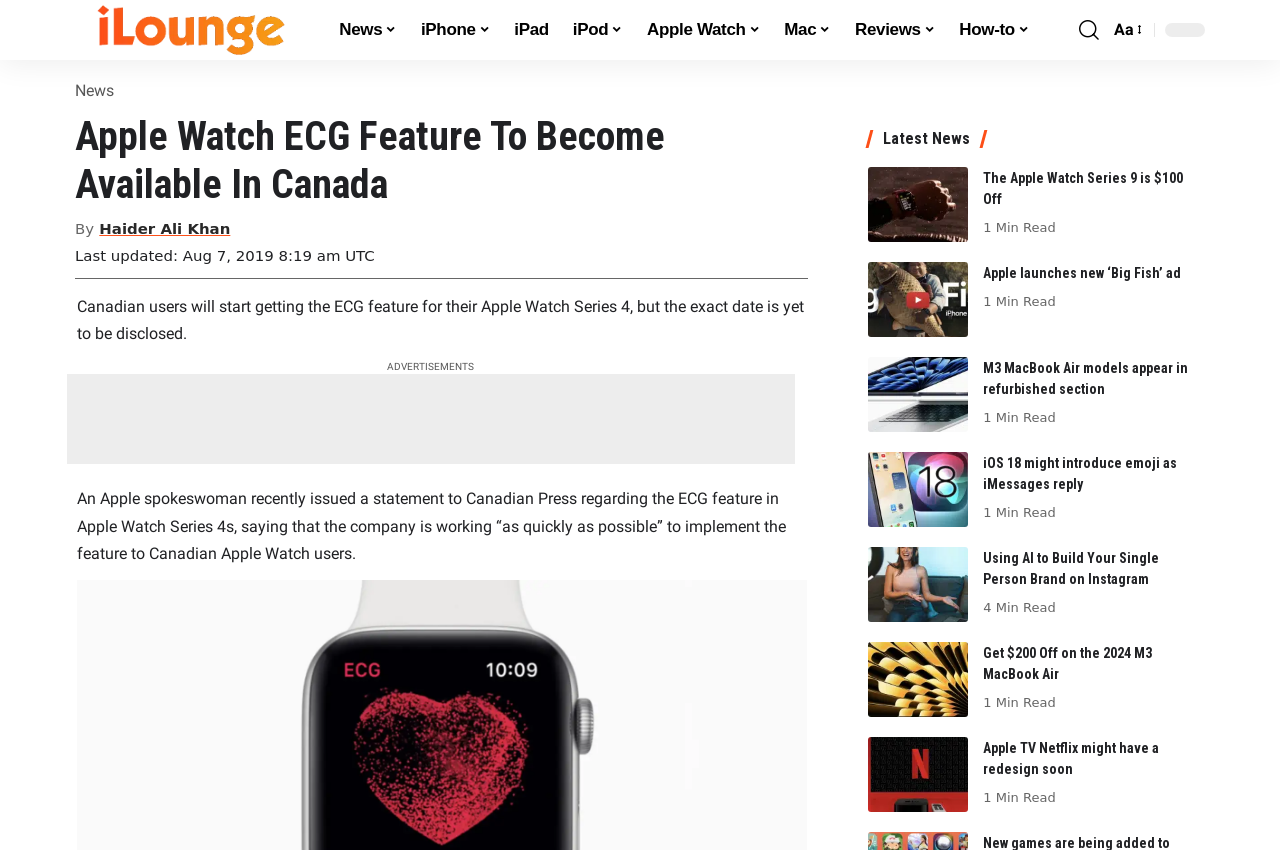Using the provided element description: "Apple Watch", identify the bounding box coordinates. The coordinates should be four floats between 0 and 1 in the order [left, top, right, bottom].

[0.496, 0.0, 0.603, 0.071]